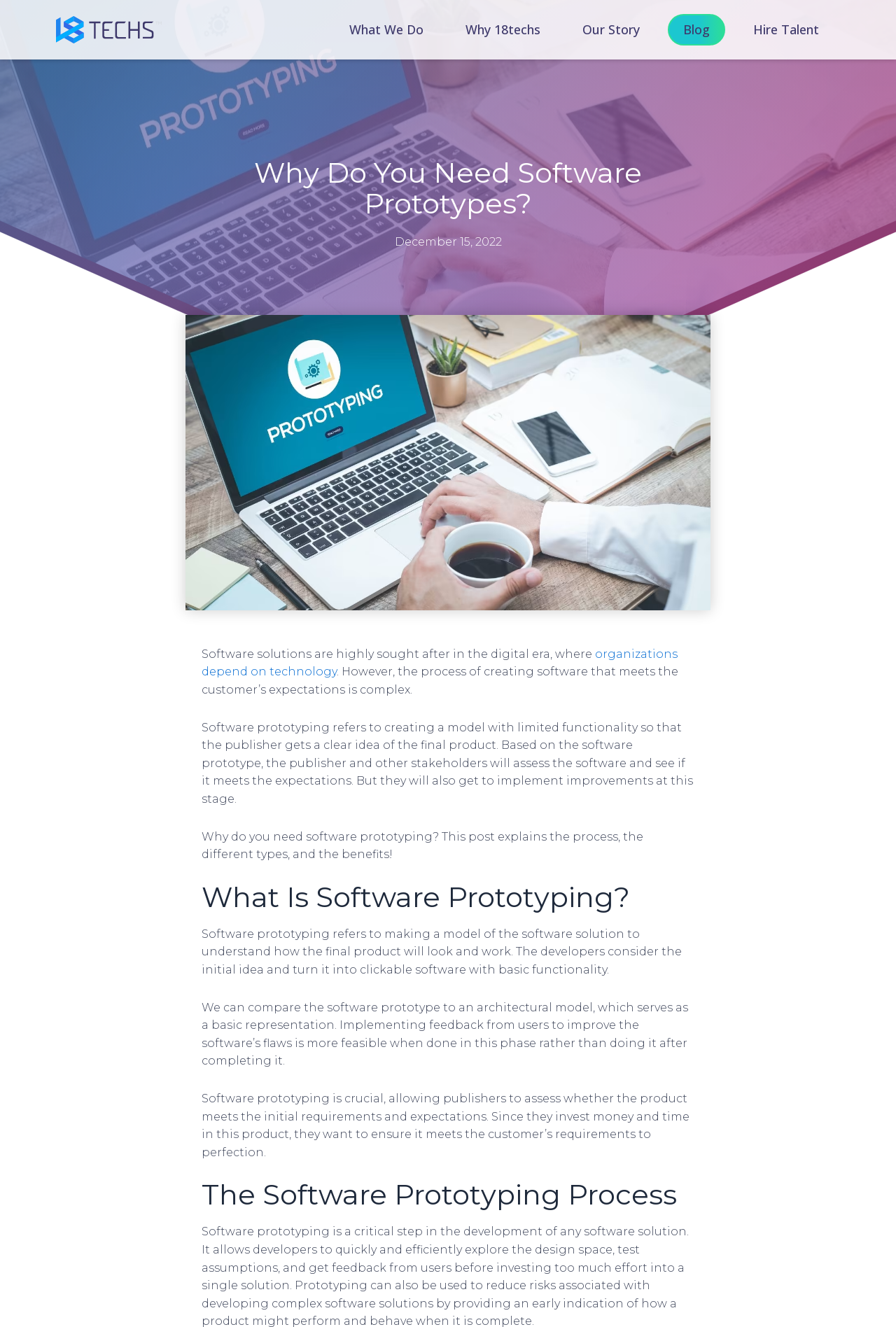Highlight the bounding box of the UI element that corresponds to this description: "Blog".

[0.745, 0.011, 0.809, 0.034]